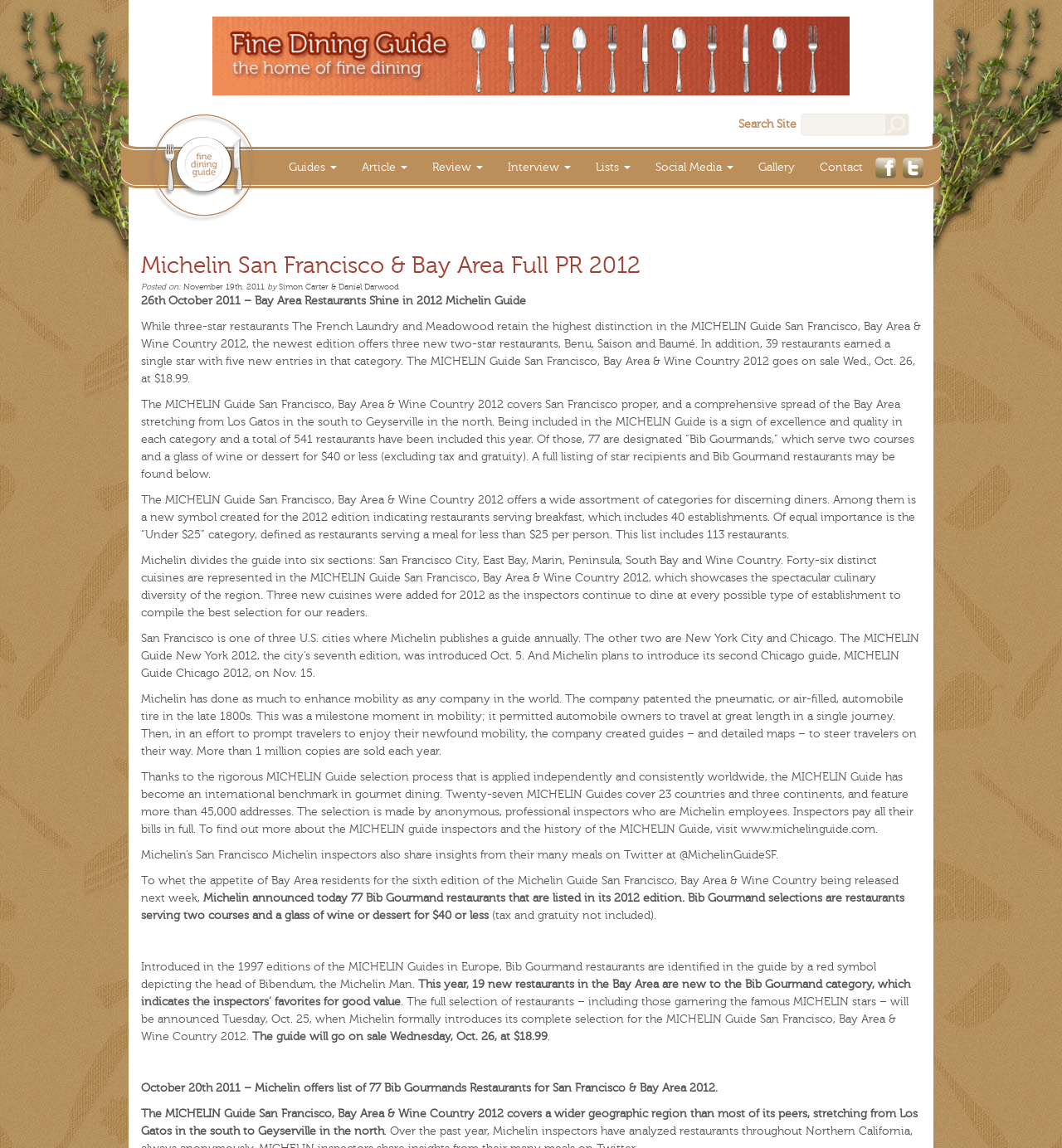Please locate the UI element described by "parent_node: Search Site name="s"" and provide its bounding box coordinates.

[0.754, 0.099, 0.834, 0.118]